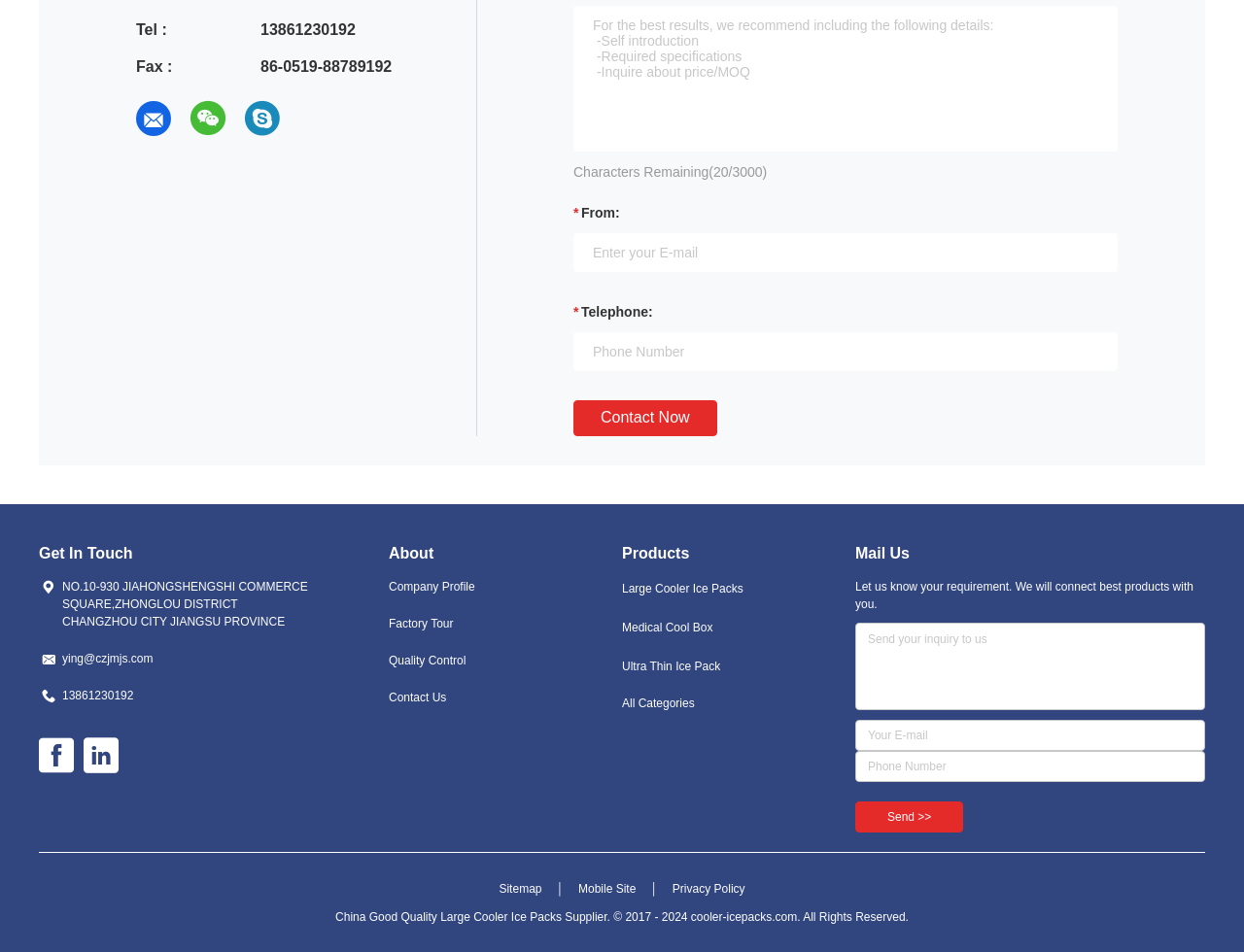Kindly determine the bounding box coordinates of the area that needs to be clicked to fulfill this instruction: "Click the 'About' link".

[0.312, 0.572, 0.349, 0.59]